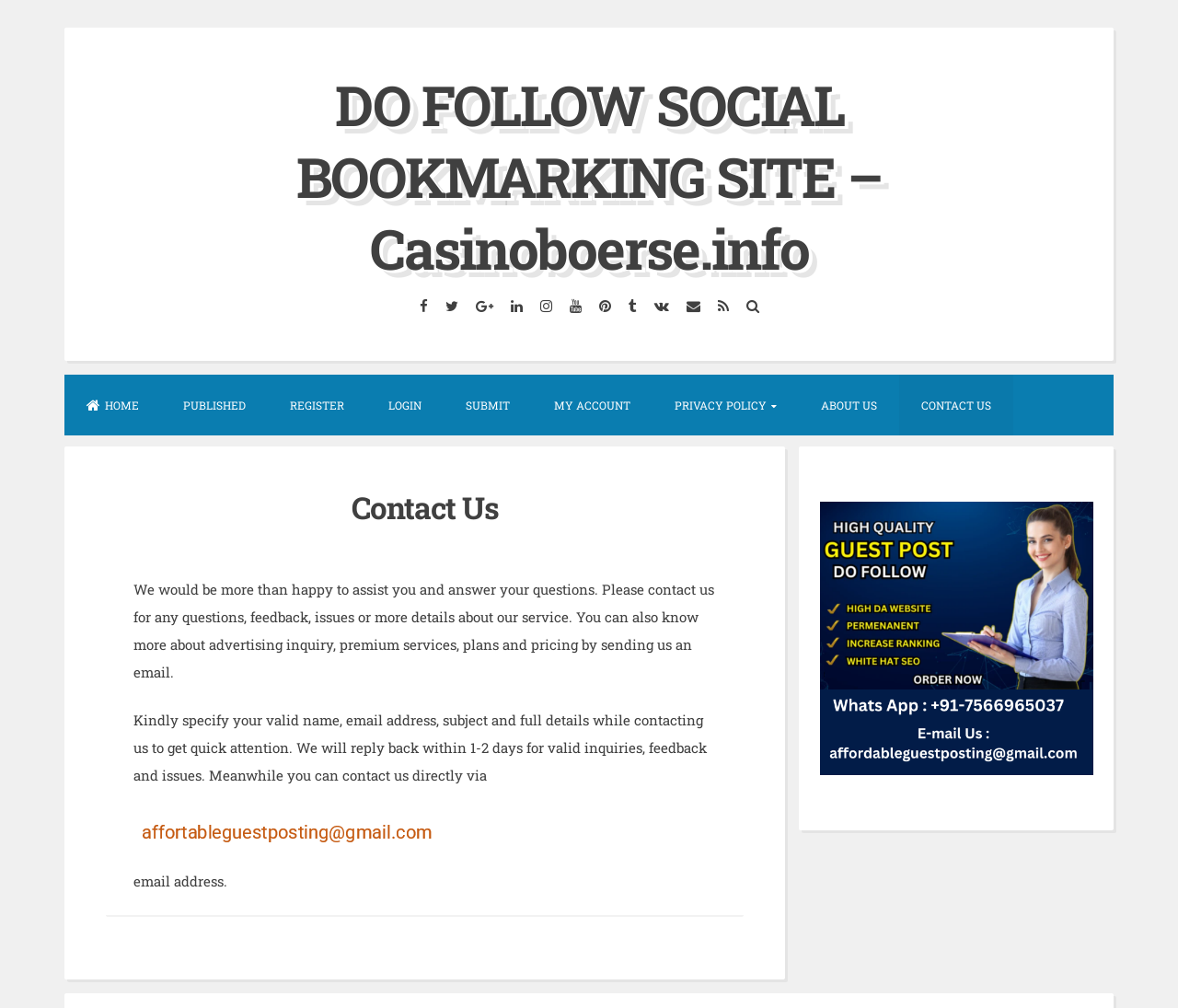Please mark the clickable region by giving the bounding box coordinates needed to complete this instruction: "Contact us via email".

[0.577, 0.287, 0.6, 0.319]